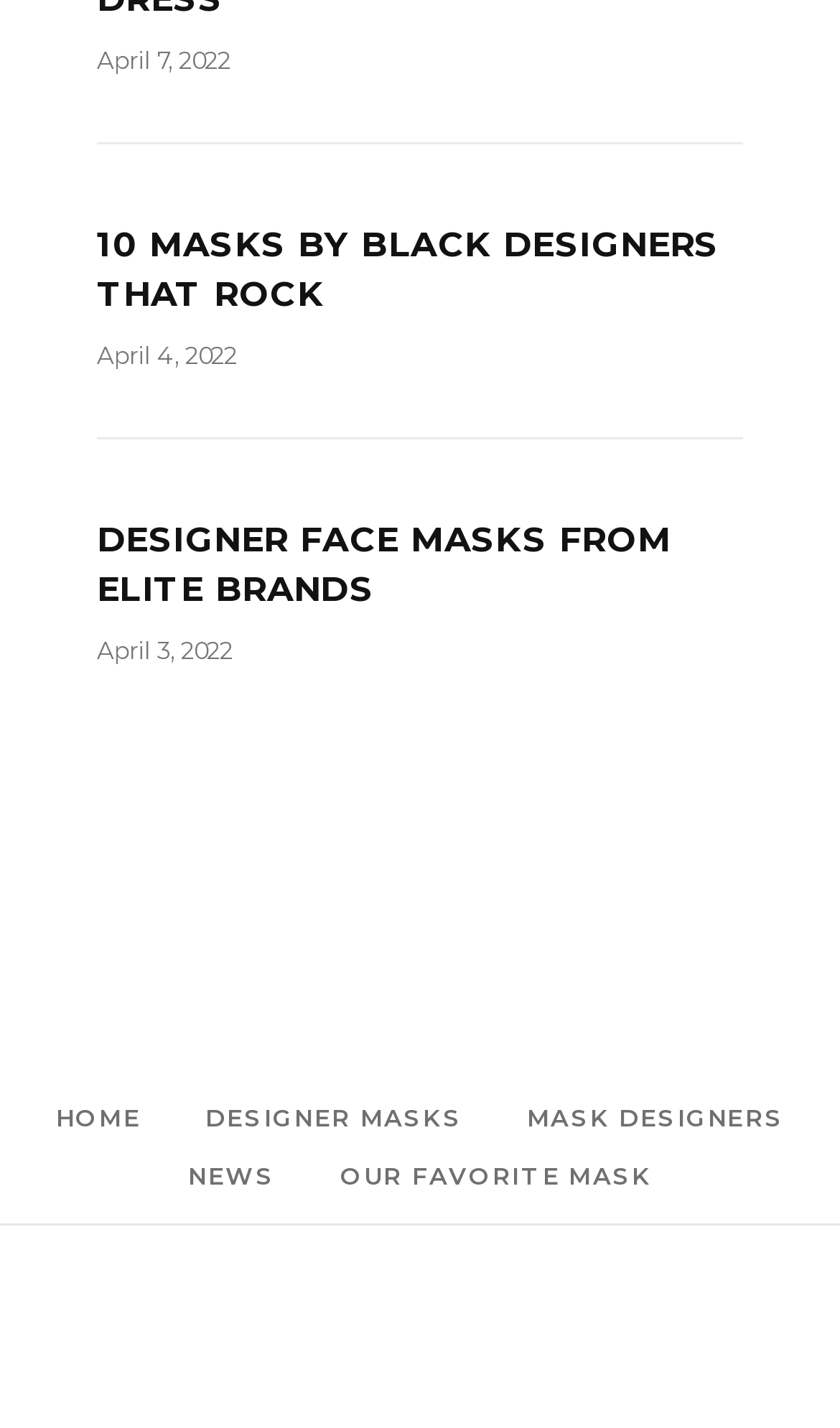Determine the bounding box coordinates of the UI element that matches the following description: "April 4, 2022". The coordinates should be four float numbers between 0 and 1 in the format [left, top, right, bottom].

[0.115, 0.238, 0.282, 0.259]